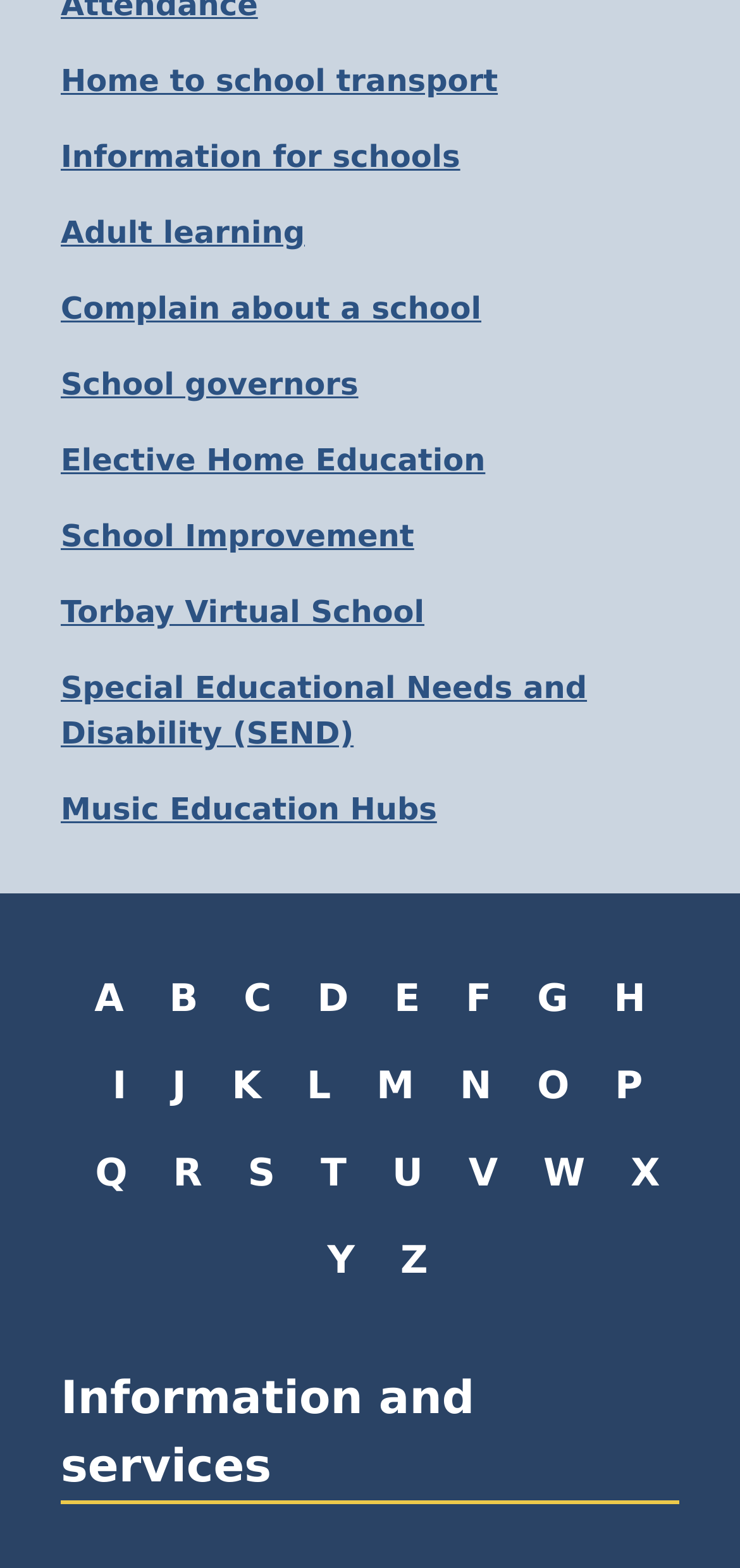Provide a thorough and detailed response to the question by examining the image: 
How many main categories are there on the webpage?

There are four main categories on the webpage, which are 'Home to school transport', 'Information for schools', 'Adult learning', and 'Complain about a school'. These categories are listed at the top of the webpage and have sub-links under each category.